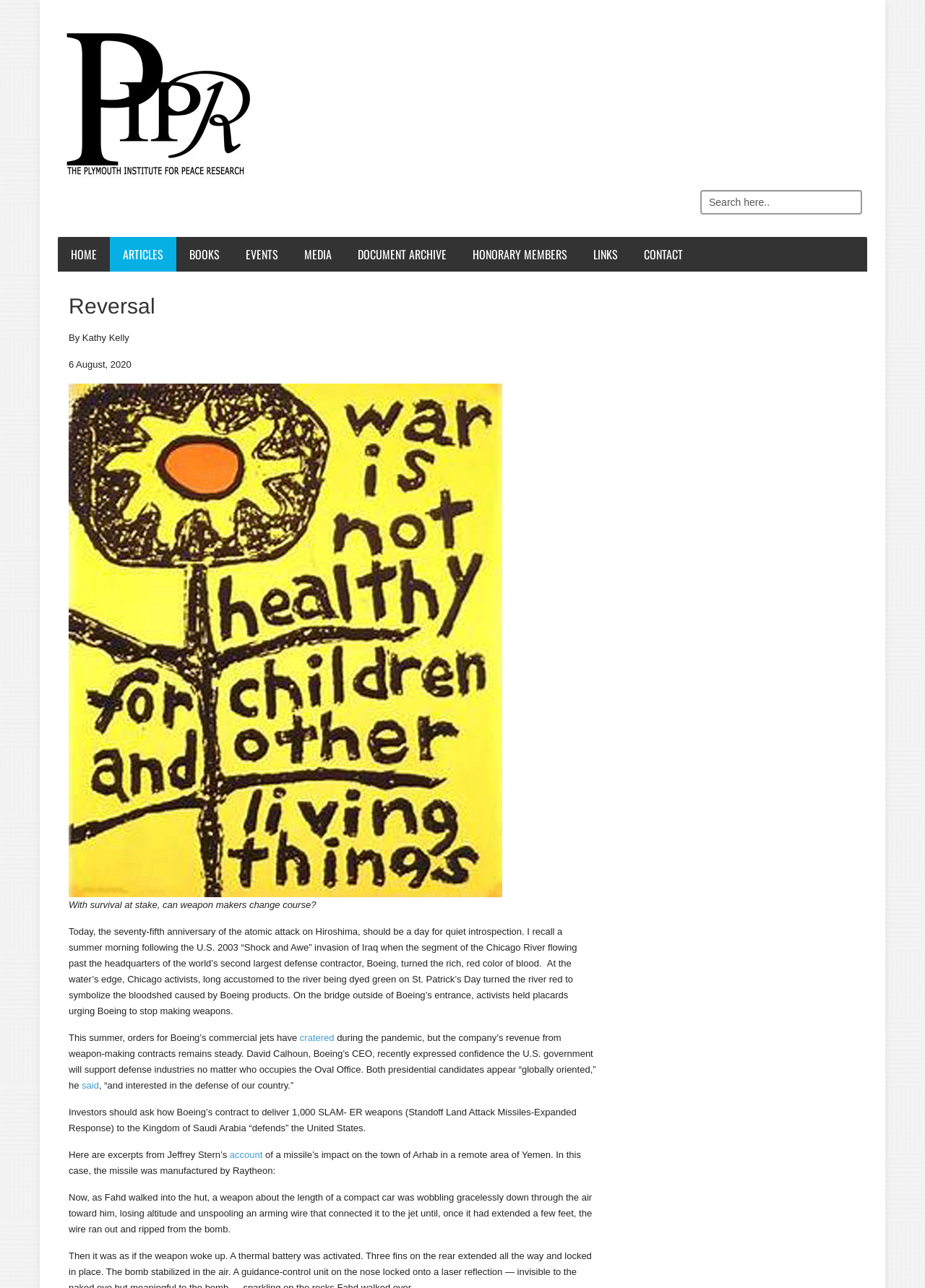What is the date of this article?
Give a detailed response to the question by analyzing the screenshot.

The date of this article is 6 August, 2020, which can be found in the static text element '6 August, 2020' at the top of the webpage.